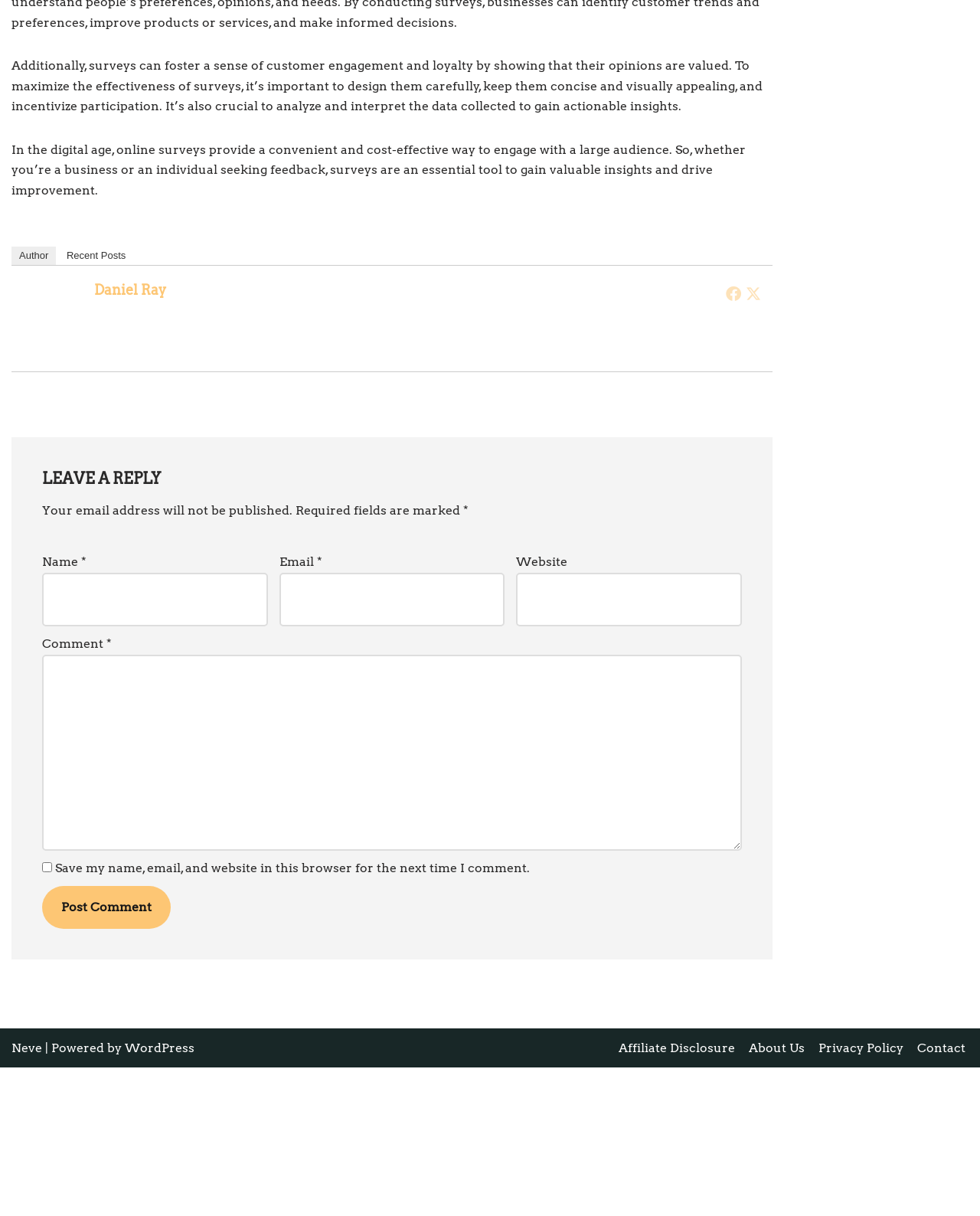What is the name of the platform powering the website?
Look at the screenshot and provide an in-depth answer.

The name of the platform powering the website is WordPress, as indicated by the link 'WordPress' in the footer section of the webpage.